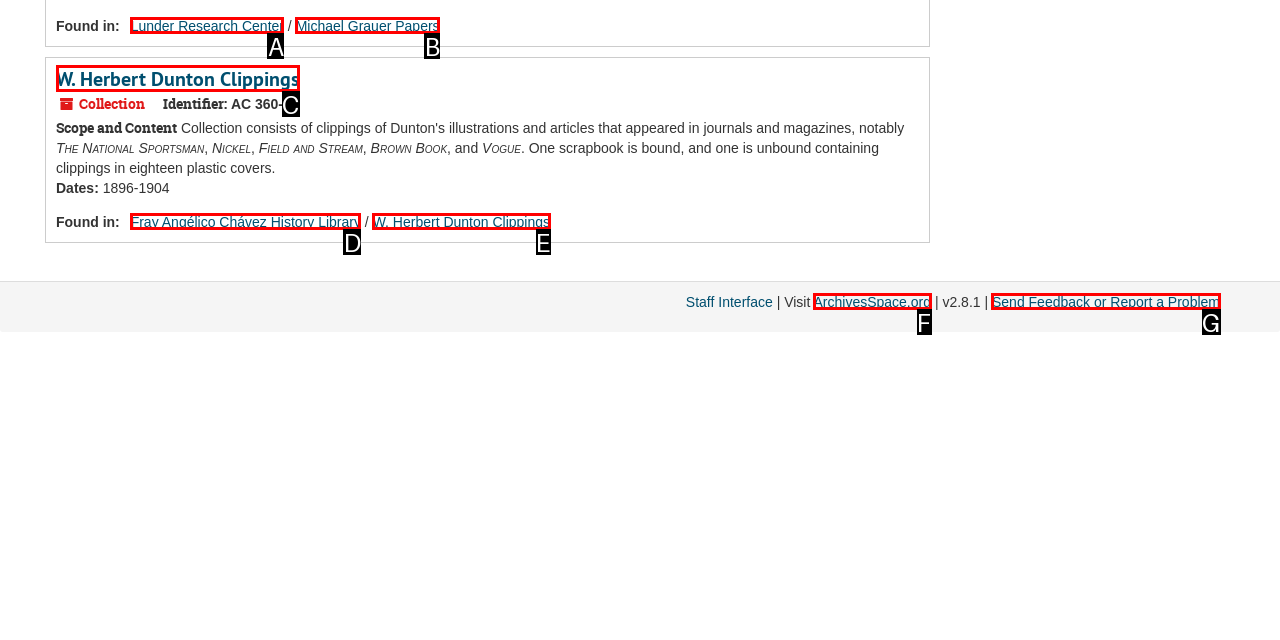Given the element description: Lunder Research Center, choose the HTML element that aligns with it. Indicate your choice with the corresponding letter.

A